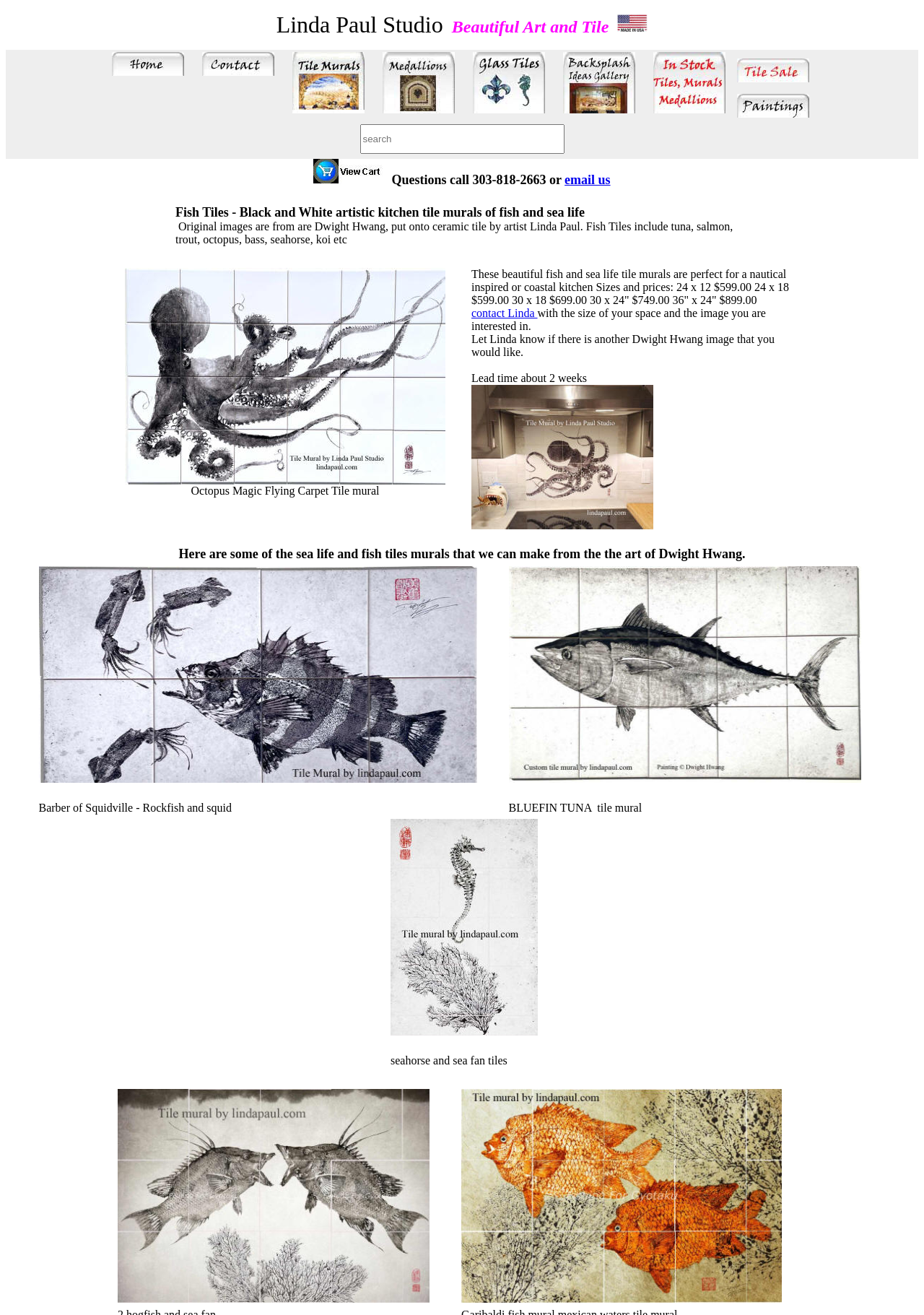Identify the bounding box coordinates of the HTML element based on this description: "alt="add to cart"".

[0.339, 0.121, 0.418, 0.14]